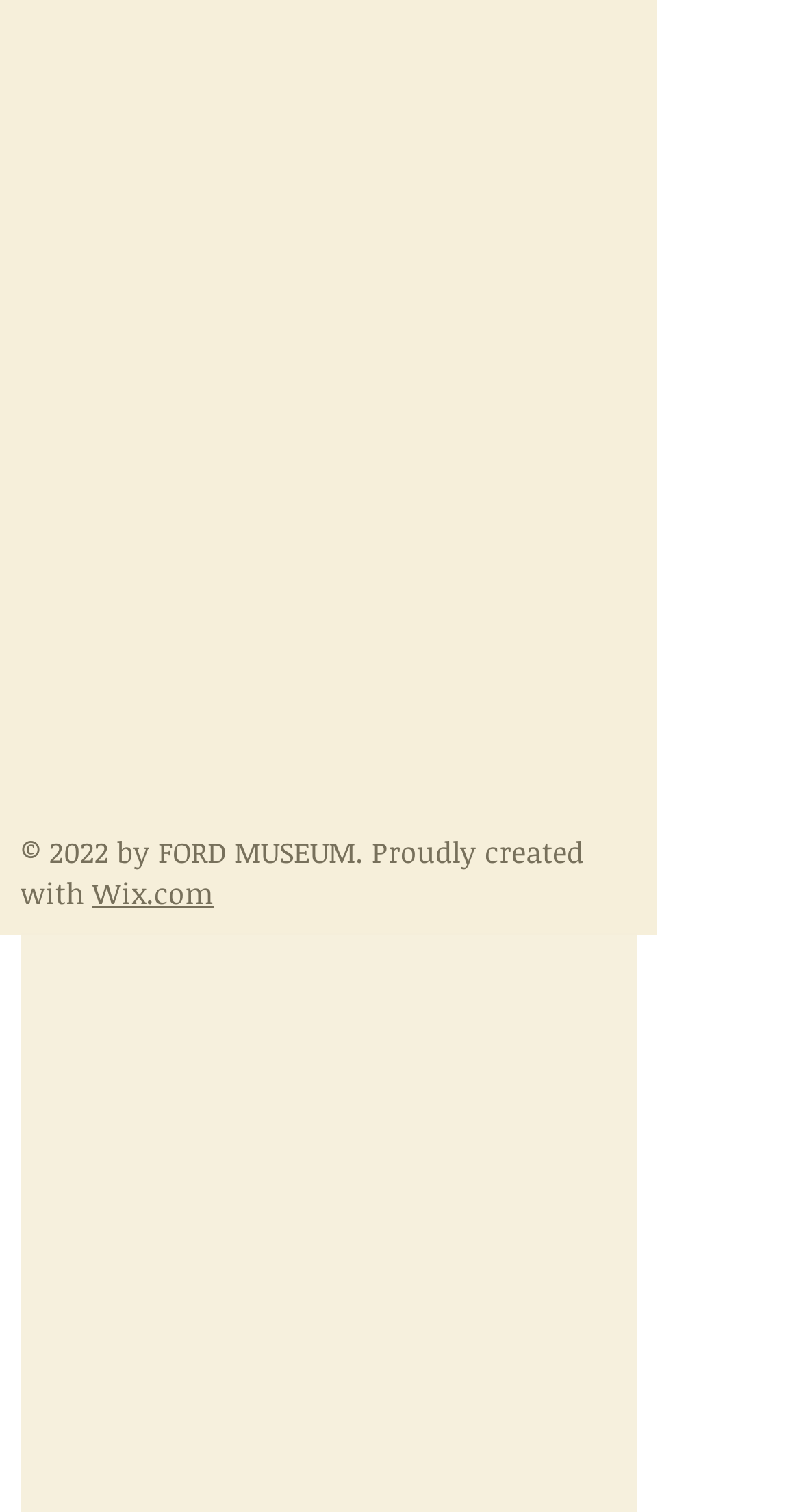Please answer the following query using a single word or phrase: 
What type of bar is present at the bottom of the webpage?

Social Bar